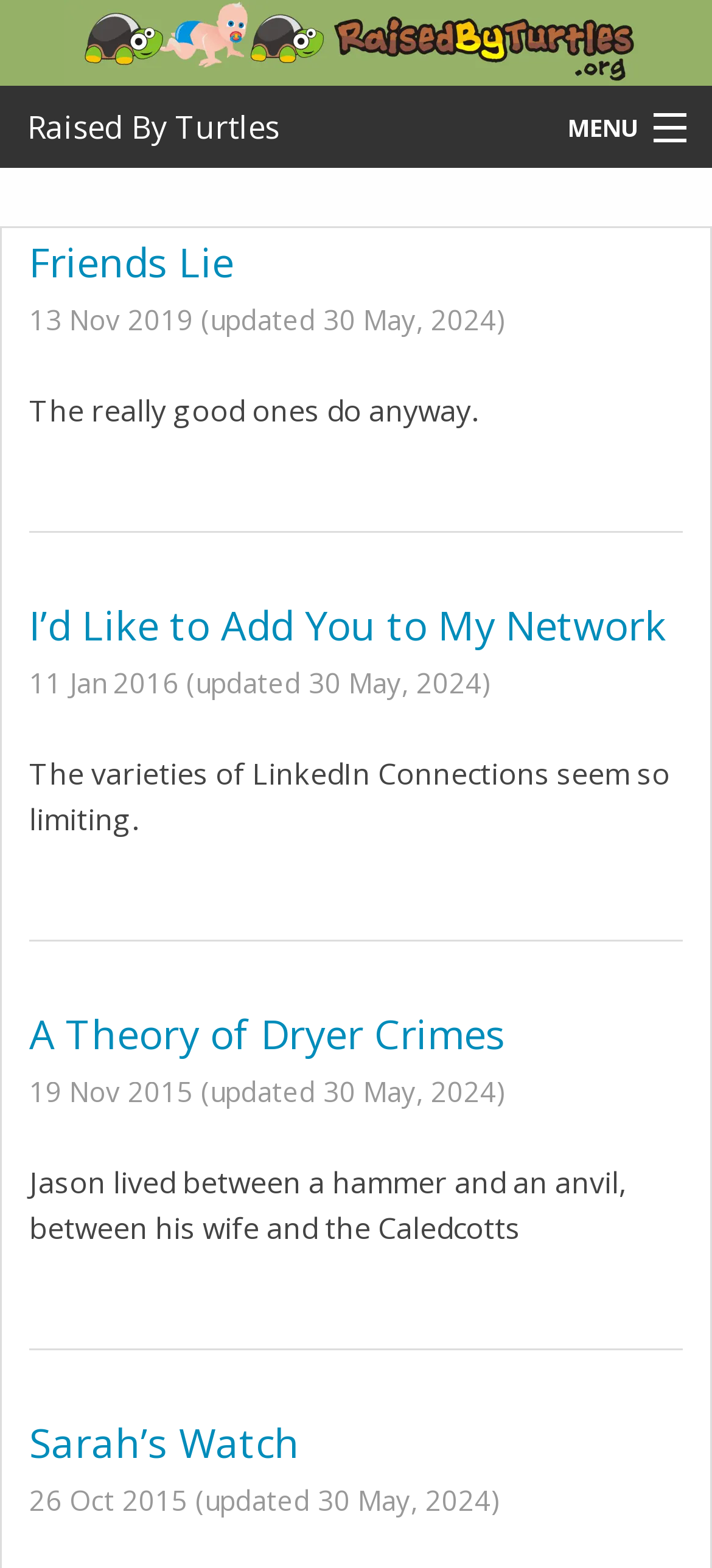What is the name of the first article?
Look at the image and respond with a one-word or short-phrase answer.

Friends Lie